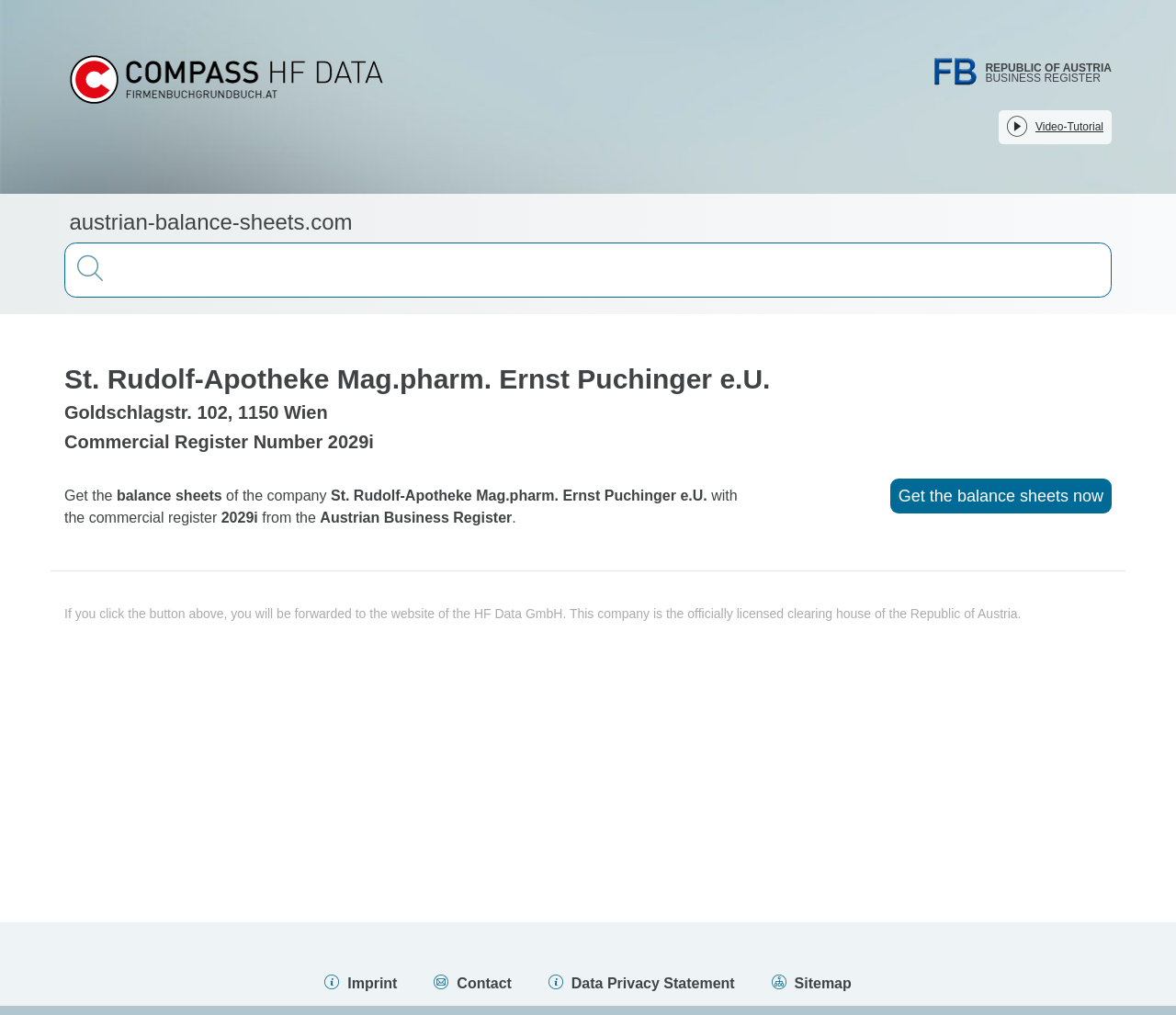Could you locate the bounding box coordinates for the section that should be clicked to accomplish this task: "Click the link to HF Data Datenverarbeitungsges.m.b.H.".

[0.055, 0.069, 0.33, 0.087]